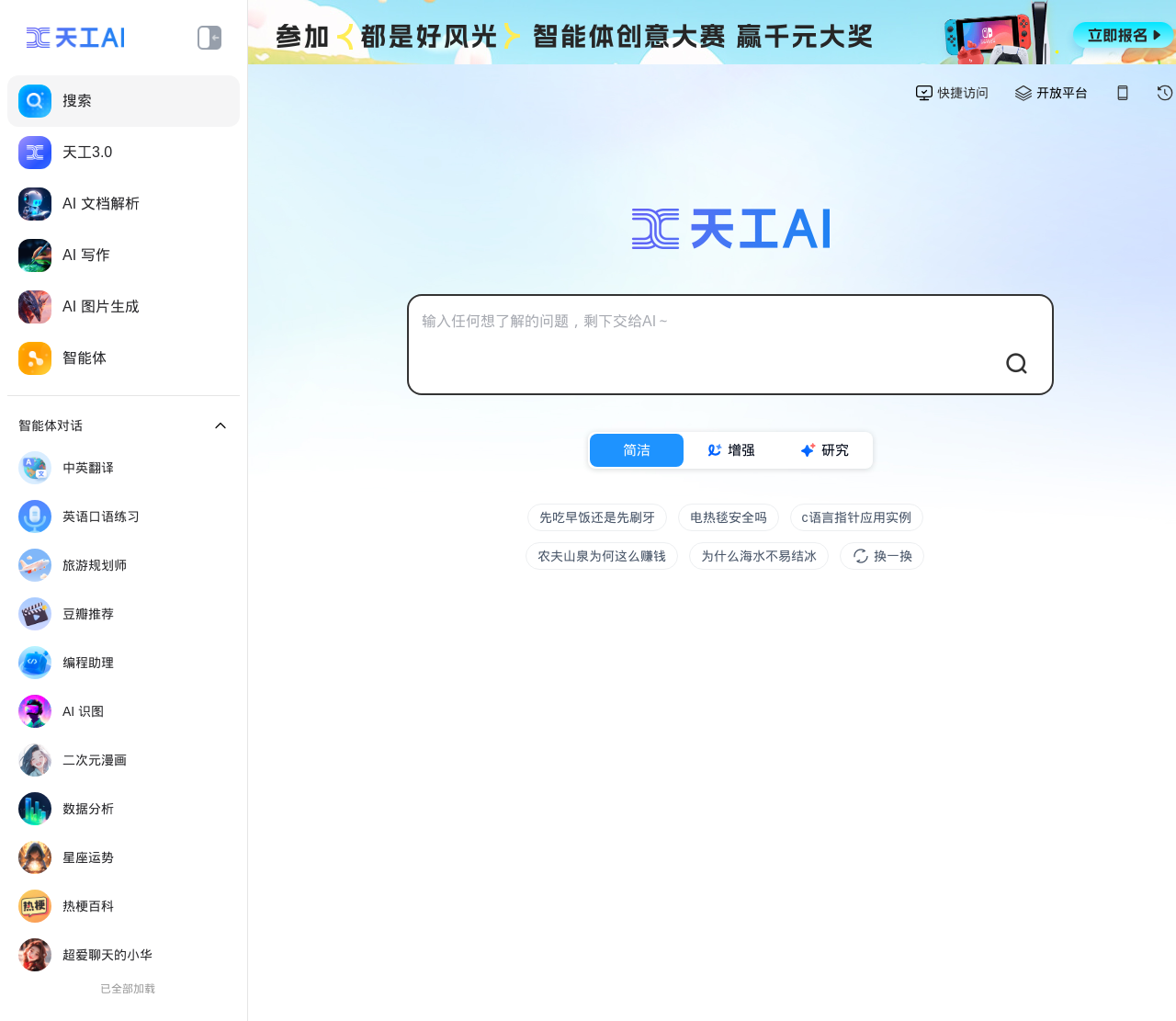Offer a meticulous caption that includes all visible features of the webpage.

This webpage is about a conversational AI assistant called "天工" (Tian Gong) that can search, chat, write, and draw. The page is divided into several sections. At the top, there are two small images and three links: "搜索" (search), "天工3.0" (Tian Gong 3.0), and "AI 文档解析" (AI document analysis). Below these links, there are several more links, including "AI 写作" (AI writing), "AI 图片生成" (AI image generation), and "智能体" (intelligent body).

To the right of these links, there is a section with several static text elements, including "智能体对话" (intelligent body dialogue), "中英翻译" (Chinese-English translation), "英语口语练习" (English oral practice), and several others. These text elements are arranged vertically, with each element below the previous one.

Below this section, there is a large text box where users can input questions or topics they want to discuss with the AI assistant. The text box is accompanied by a prompt that says "输入任何想了解的问题，剩下交给AI～" (Enter any question you want to know, and let the AI handle the rest).

To the right of the text box, there are three small images and three static text elements: "简洁" (simple), "增强" (enhanced), and "研究" (research). Below these elements, there are several more static text elements, including "先吃早饭还是先刷牙" (Should I eat breakfast first or brush my teeth first?), "电热毯安全吗" (Is an electric heating blanket safe?), and several others. These text elements appear to be examples of questions or topics that users can discuss with the AI assistant.

At the bottom of the page, there are several more images and a static text element that says "换一换" (Change).